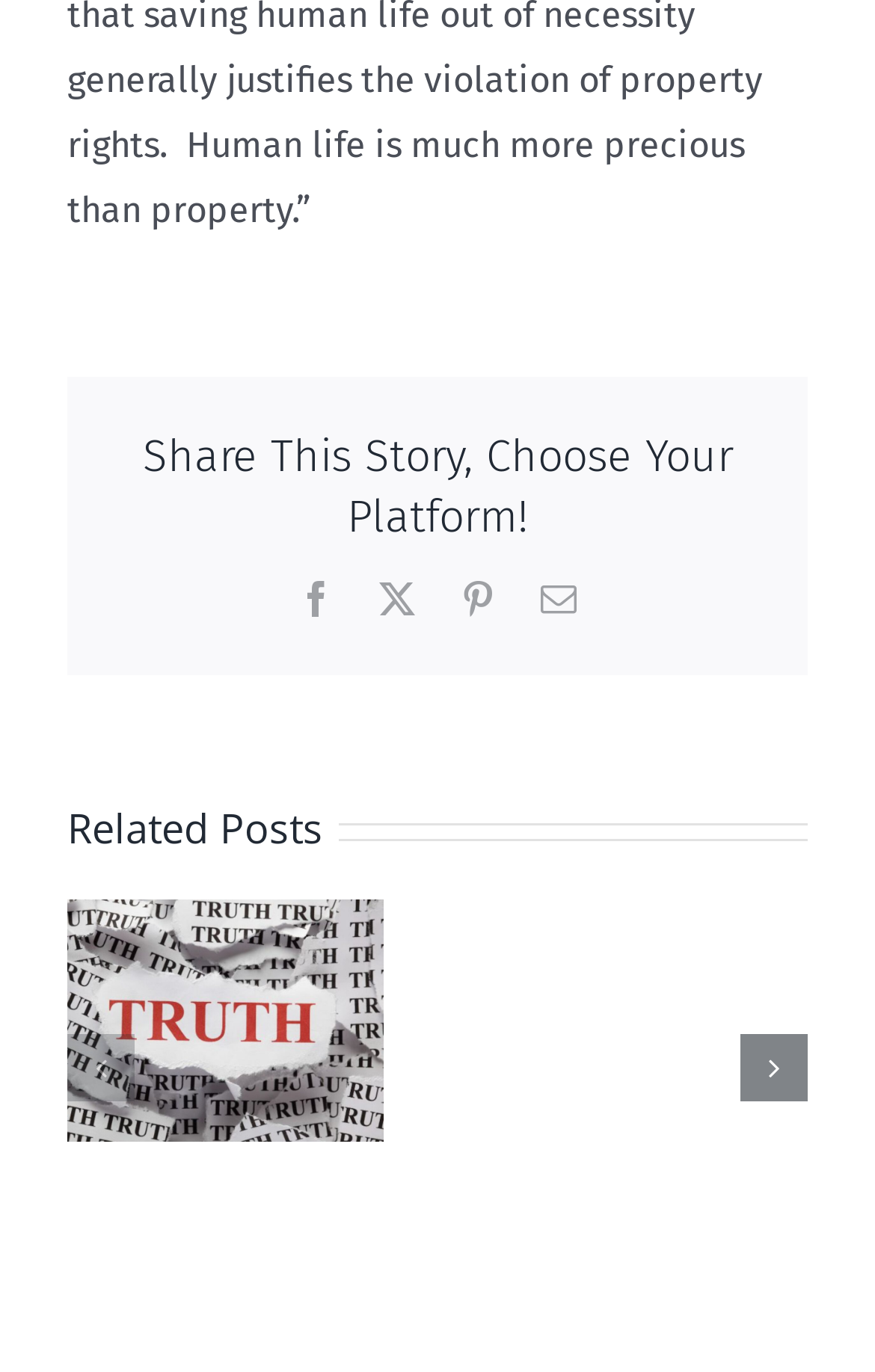Predict the bounding box of the UI element based on this description: "Articles".

None